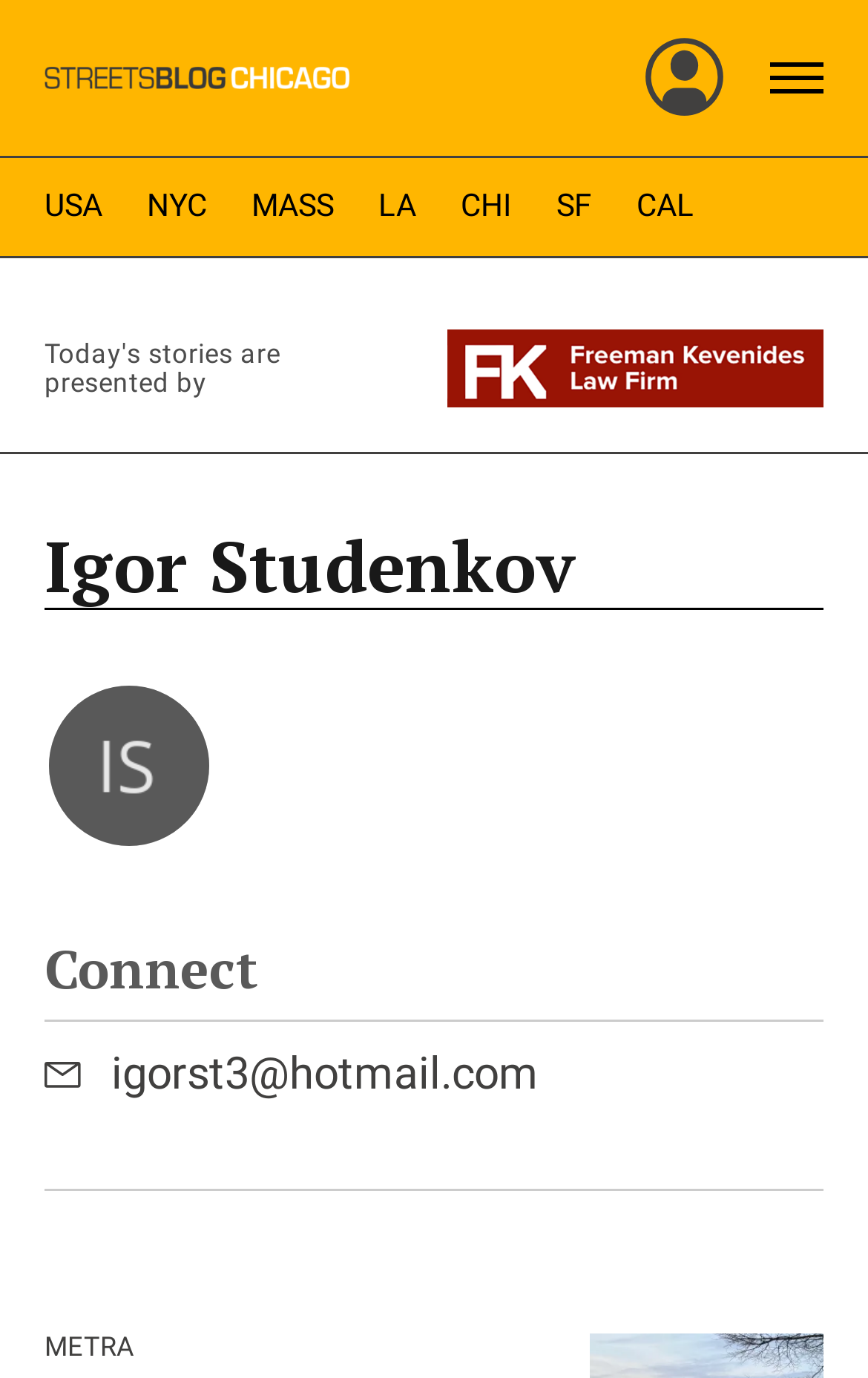What is the name of the law firm sponsoring the stories?
Give a thorough and detailed response to the question.

The name of the law firm is mentioned in the link element with the text 'Today's stories are presented by Freeman Kevenides Law Firm.' located at the top of the webpage, below the navigation menu.